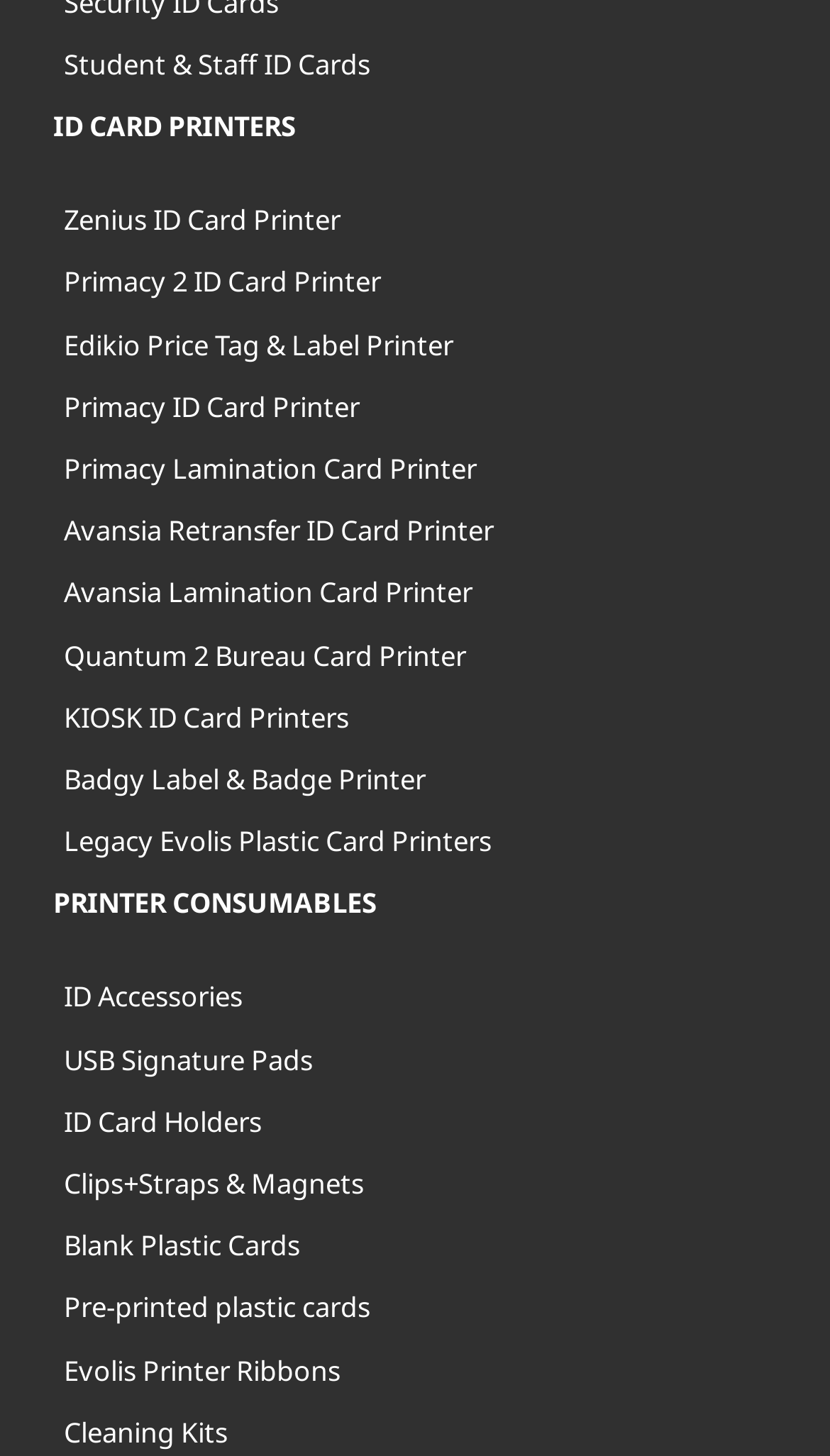What is the last item in the printer consumables category?
Analyze the image and deliver a detailed answer to the question.

I looked at the list of links in the printer consumables category and found that the last item is a link with the text 'Evolis Printer Ribbons'.